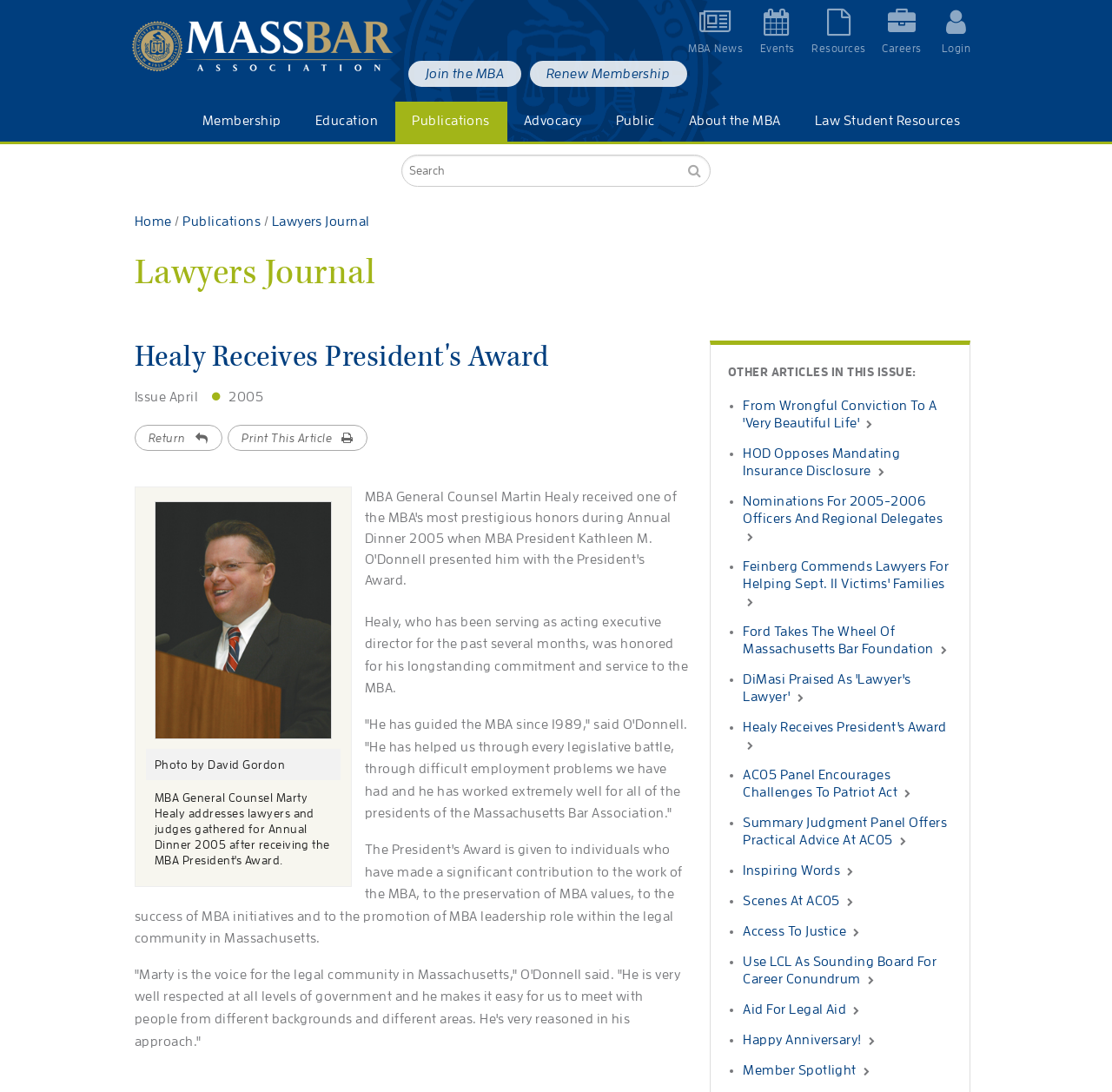Please determine the bounding box coordinates of the area that needs to be clicked to complete this task: 'Read Lawyers Journal'. The coordinates must be four float numbers between 0 and 1, formatted as [left, top, right, bottom].

[0.356, 0.199, 0.456, 0.233]